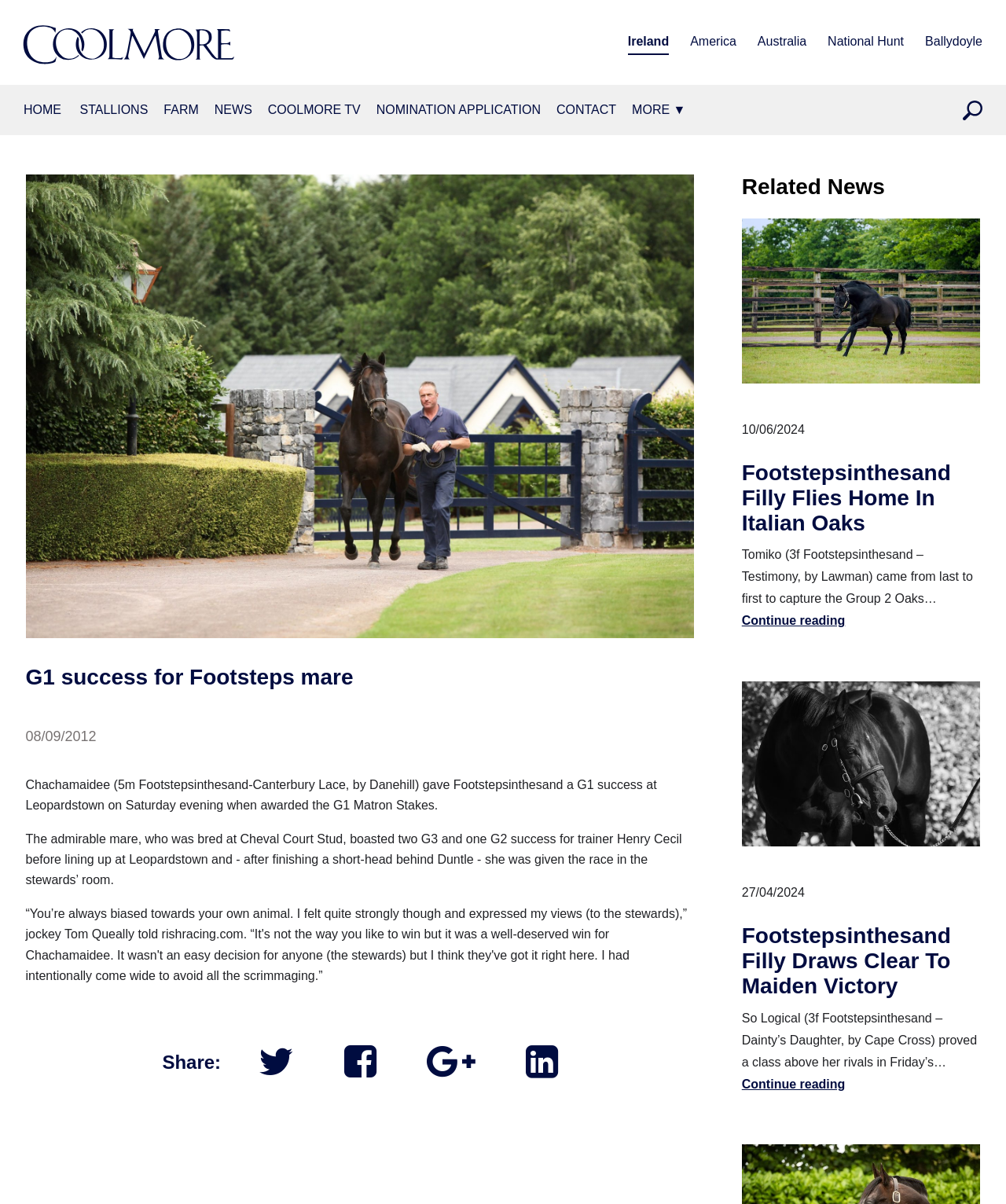Extract the bounding box coordinates for the HTML element that matches this description: "Saxon Warrior". The coordinates should be four float numbers between 0 and 1, i.e., [left, top, right, bottom].

[0.233, 0.225, 0.321, 0.237]